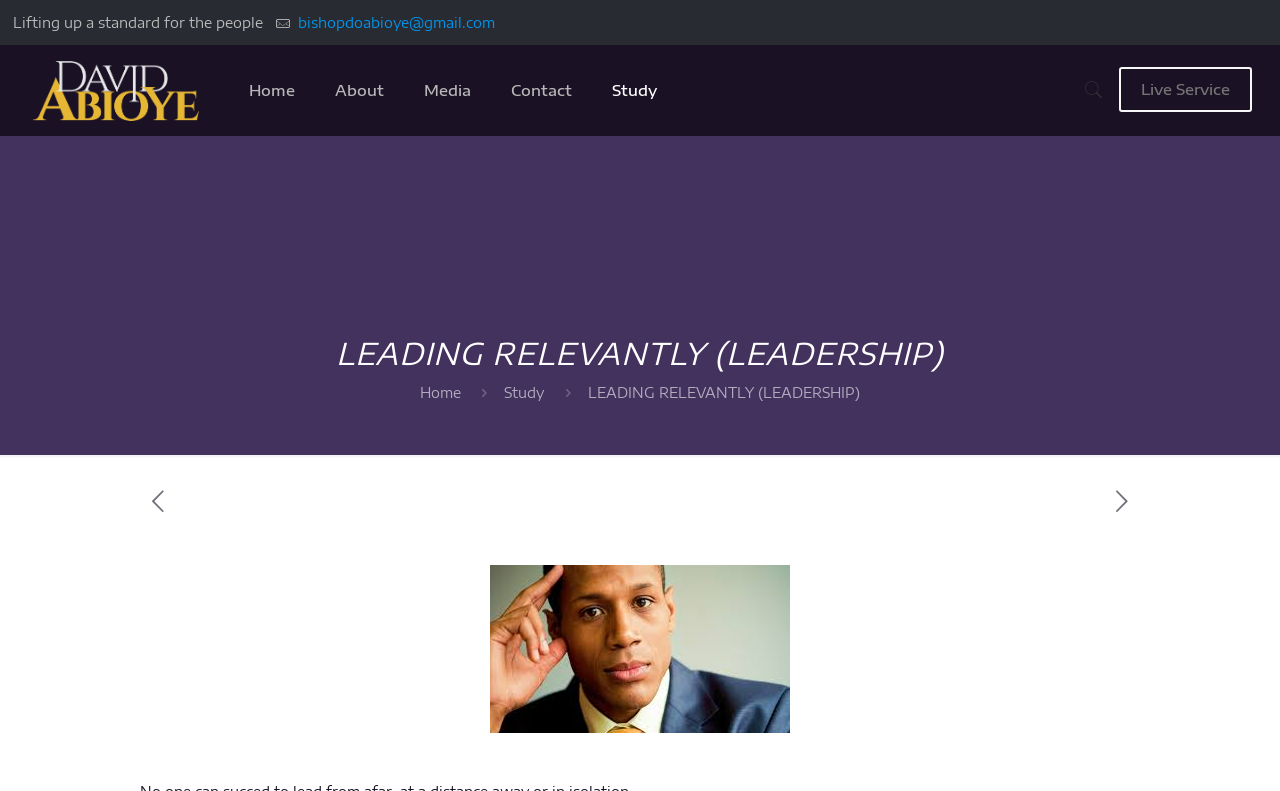Find the bounding box coordinates of the element I should click to carry out the following instruction: "Contact the bishop".

[0.23, 0.018, 0.387, 0.039]